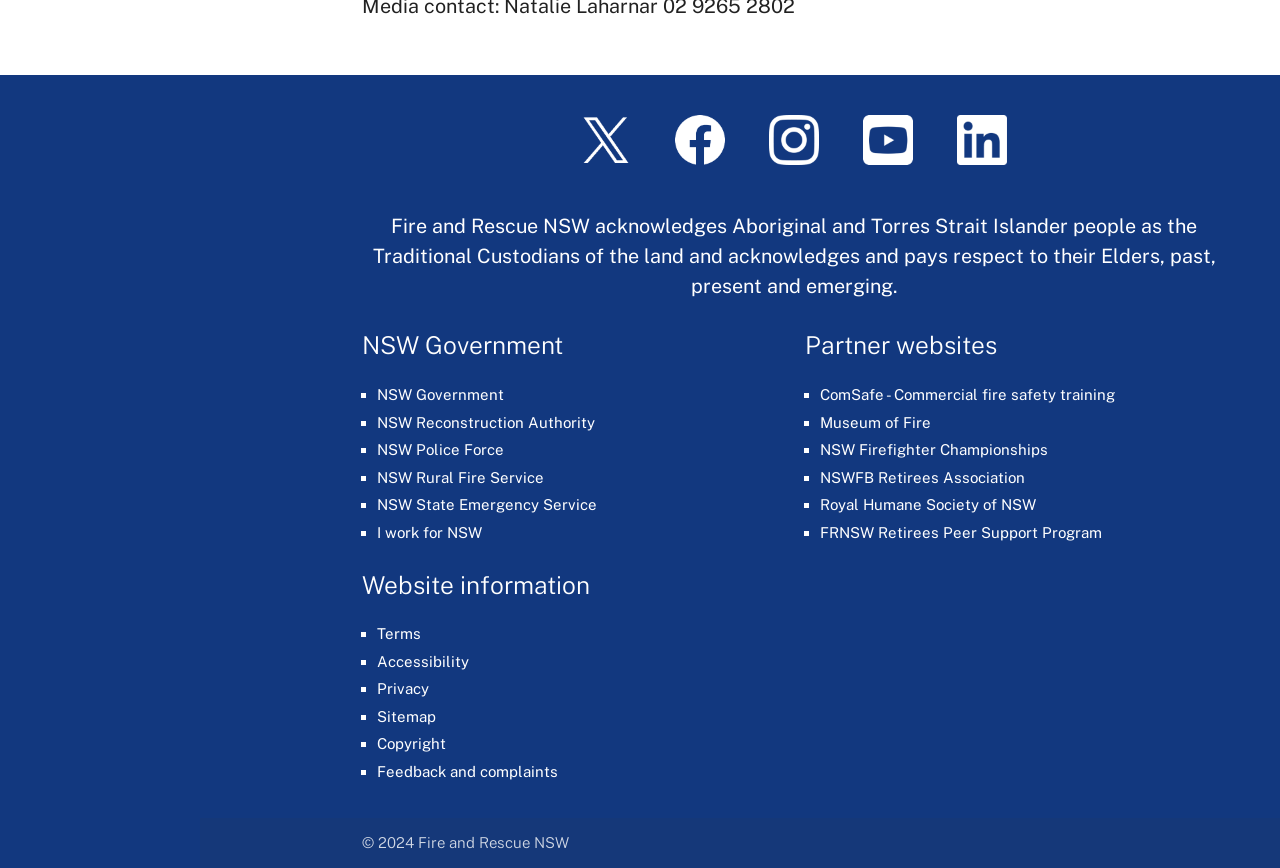Can you show the bounding box coordinates of the region to click on to complete the task described in the instruction: "Go to NSW Government website"?

[0.295, 0.445, 0.394, 0.465]